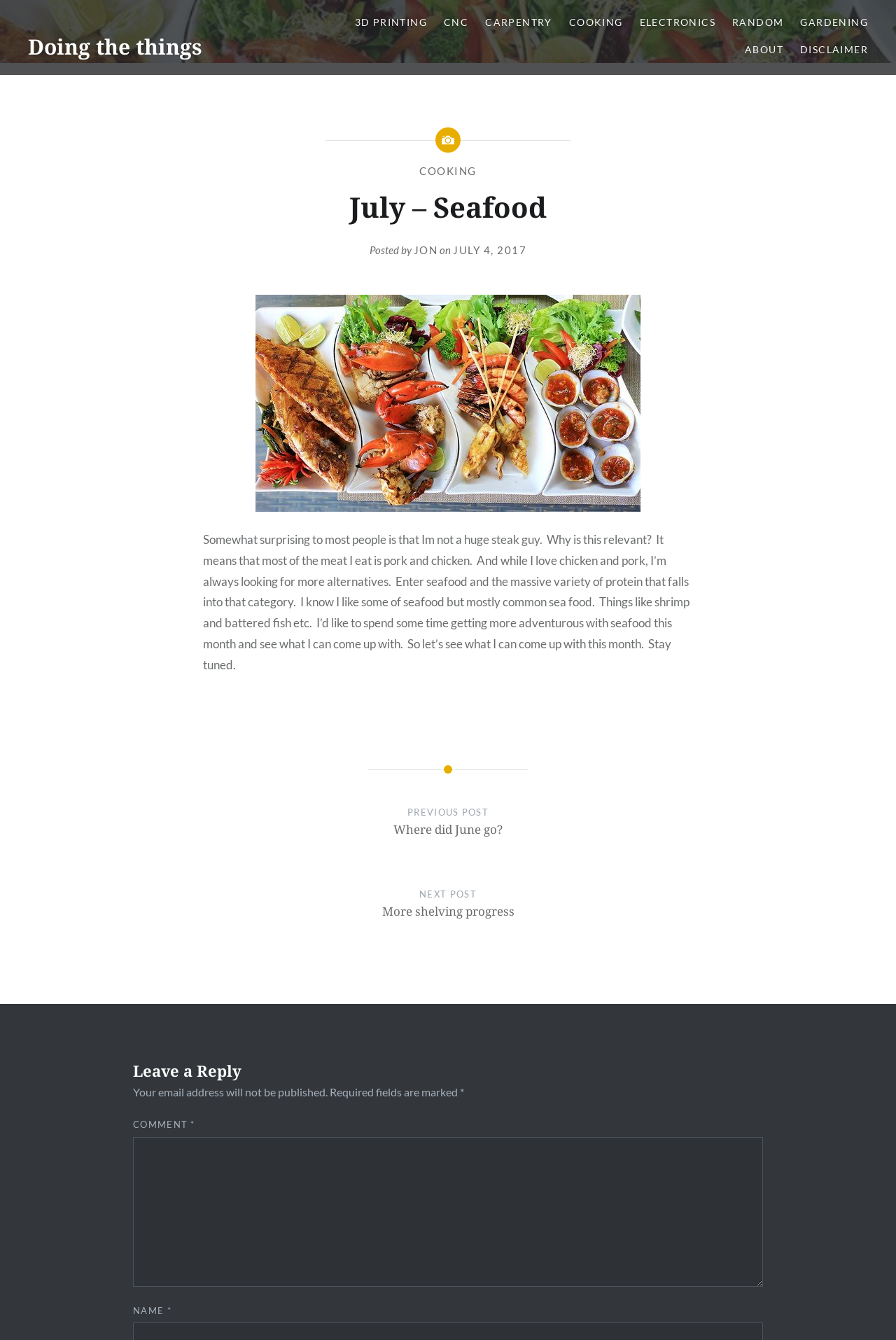Bounding box coordinates must be specified in the format (top-left x, top-left y, bottom-right x, bottom-right y). All values should be floating point numbers between 0 and 1. What are the bounding box coordinates of the UI element described as: Electronics

[0.714, 0.011, 0.798, 0.023]